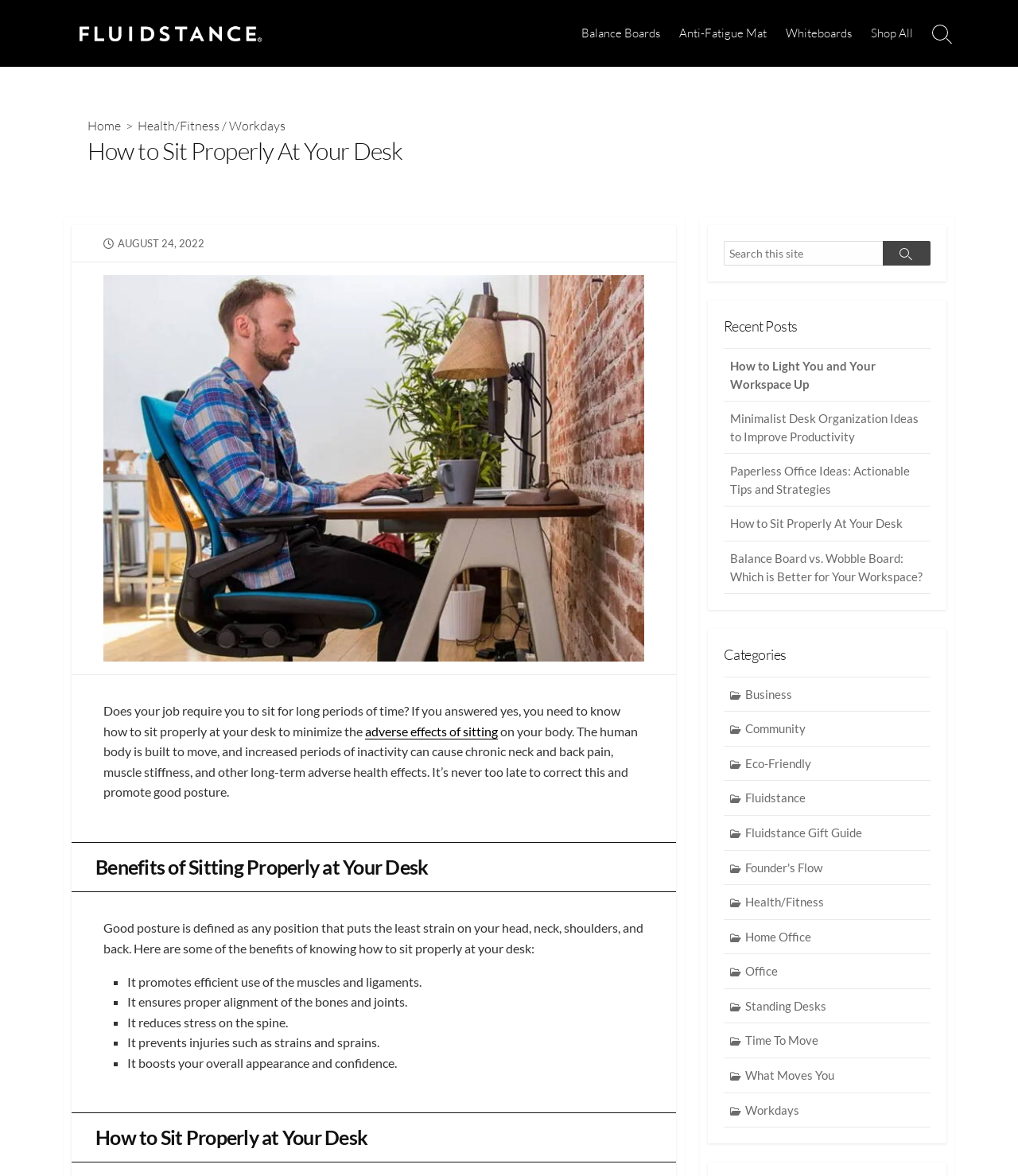Articulate a complete and detailed caption of the webpage elements.

This webpage is about sitting properly at a desk, with a focus on good posture and its benefits. At the top, there is a navigation menu with links to different categories, including "Balance Boards", "Anti-Fatigue Mat", and "Whiteboards". Next to the navigation menu, there is a search toggle button.

Below the navigation menu, there is a header section with a link to the "FluidStance Blog" and an image with the same name. The header section also contains a heading that reads "How to Sit Properly At Your Desk".

The main content of the webpage is divided into sections. The first section has an image with a caption "Benefits of Sitting Properly at Your Desk" and a paragraph of text that explains the importance of good posture. The text mentions that good posture can minimize the adverse effects of sitting on the body.

The next section has a heading "Benefits of Sitting Properly at Your Desk" and lists several benefits of good posture, including promoting efficient use of muscles and ligaments, ensuring proper alignment of bones and joints, reducing stress on the spine, preventing injuries, and boosting overall appearance and confidence.

Further down the page, there is a section with a heading "How to Sit Properly at Your Desk" and another section with a heading "Recent Posts" that lists several links to related articles. There is also a section with a heading "Categories" that lists various categories, including "Business", "Community", "Eco-Friendly", and "Health/Fitness", among others.

At the bottom of the page, there is a footer section with a published date and a link to the "Fluidstance" website.